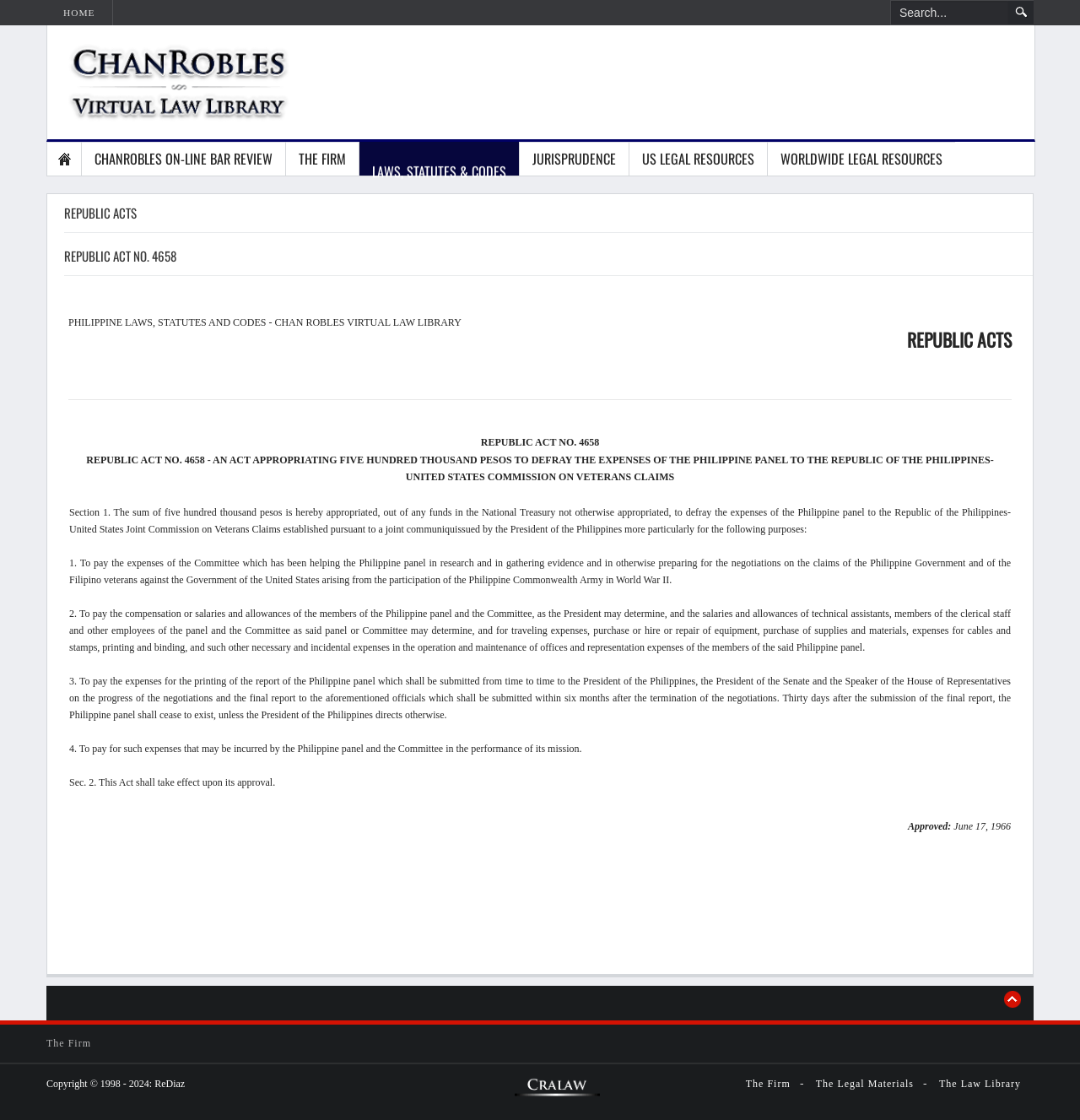Generate a comprehensive description of the contents of the webpage.

This webpage appears to be a law library website, specifically focused on Philippine laws, statutes, and codes. At the top left corner, there is a link to "HOME" and a search bar with a placeholder text "Search...". To the right of the search bar, there is a button with no text. Below the search bar, there is a link to "Home of ChanRobles Virtual Law Library" with an accompanying image.

The main content of the webpage is divided into sections. The first section has a heading "REPUBLIC ACTS" and a subheading "REPUBLIC ACT NO. 4658". Below the subheading, there is a link to "REPUBLIC ACT NO. 4658" and a static text describing the act. The act is about appropriating funds to defray the expenses of the Philippine panel to the Republic of the Philippines-United States Joint Commission on Veterans Claims.

The next section has a table with a single row and a single column, containing the text of the Republic Act No. 4658. The act is divided into sections, with each section describing a specific purpose of the appropriation, such as paying expenses, salaries, and allowances, and printing reports.

To the top right of the webpage, there are several links to different sections of the website, including "CHANROBLES ON-LINE BAR REVIEW", "THE FIRM", "LAWS, STATUTES & CODES", "JURISPRUDENCE", "US LEGAL RESOURCES", and "WORLDWIDE LEGAL RESOURCES".

At the bottom of the webpage, there are links to "Back to Main", "The Firm", "The Law Library", and "The Legal Materials". There is also a copyright notice and a link to "Powered by: ReDiaz!" with an accompanying image.